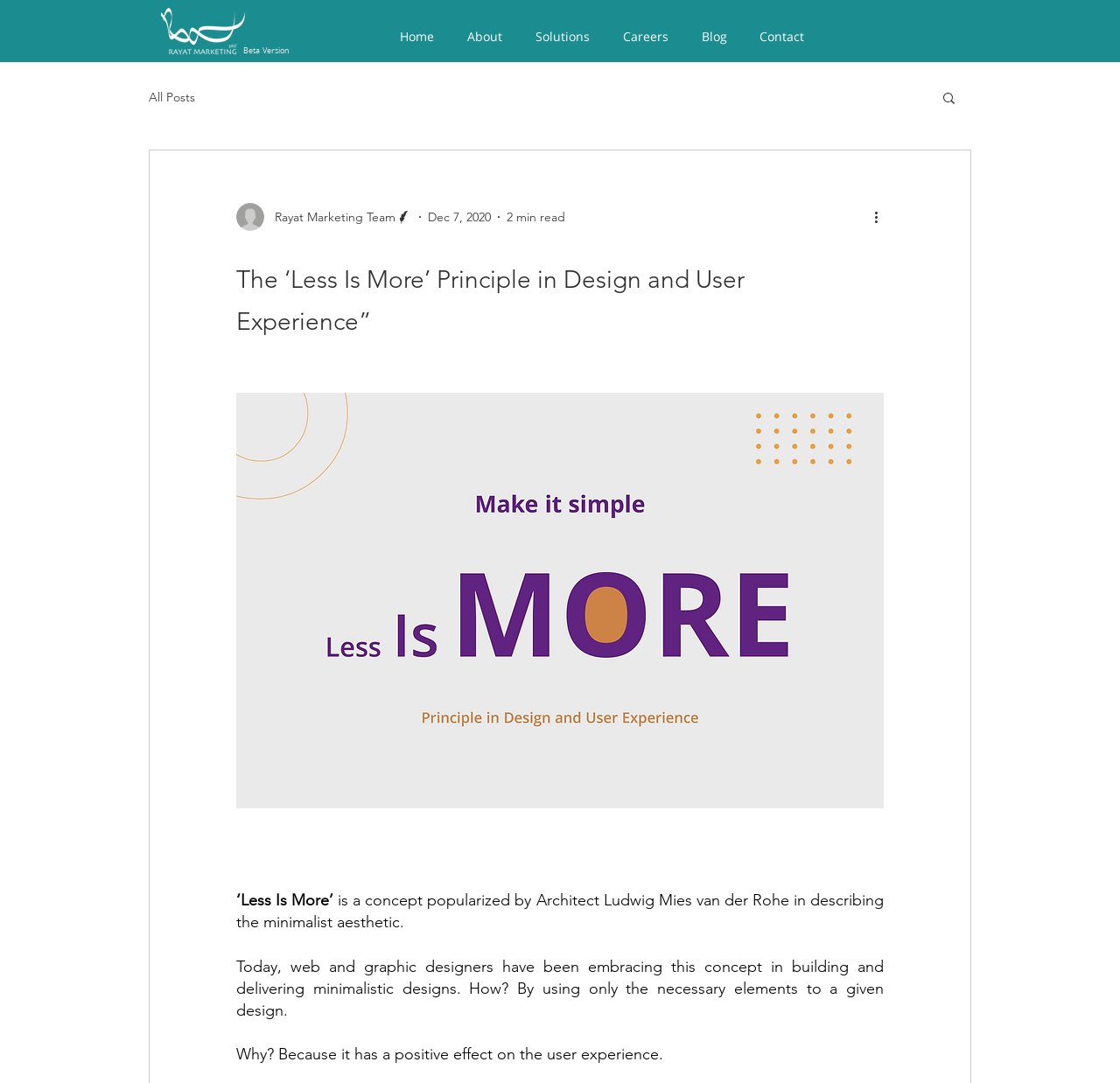Find and generate the main title of the webpage.

The ‘Less Is More’ Principle in Design and User Experience”